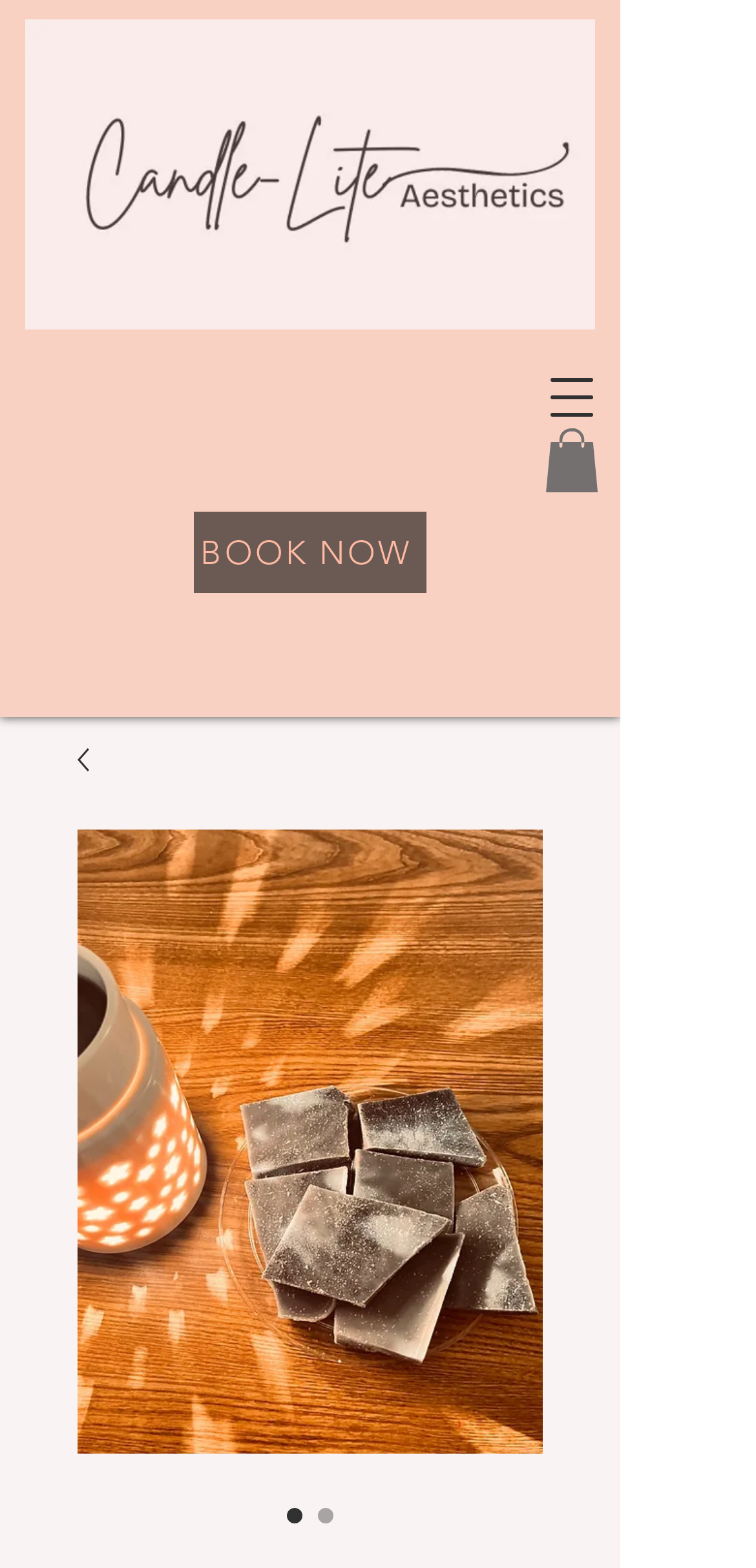Answer this question in one word or a short phrase: Is the 'Midnight Brittle Wax' product selected by default?

Yes